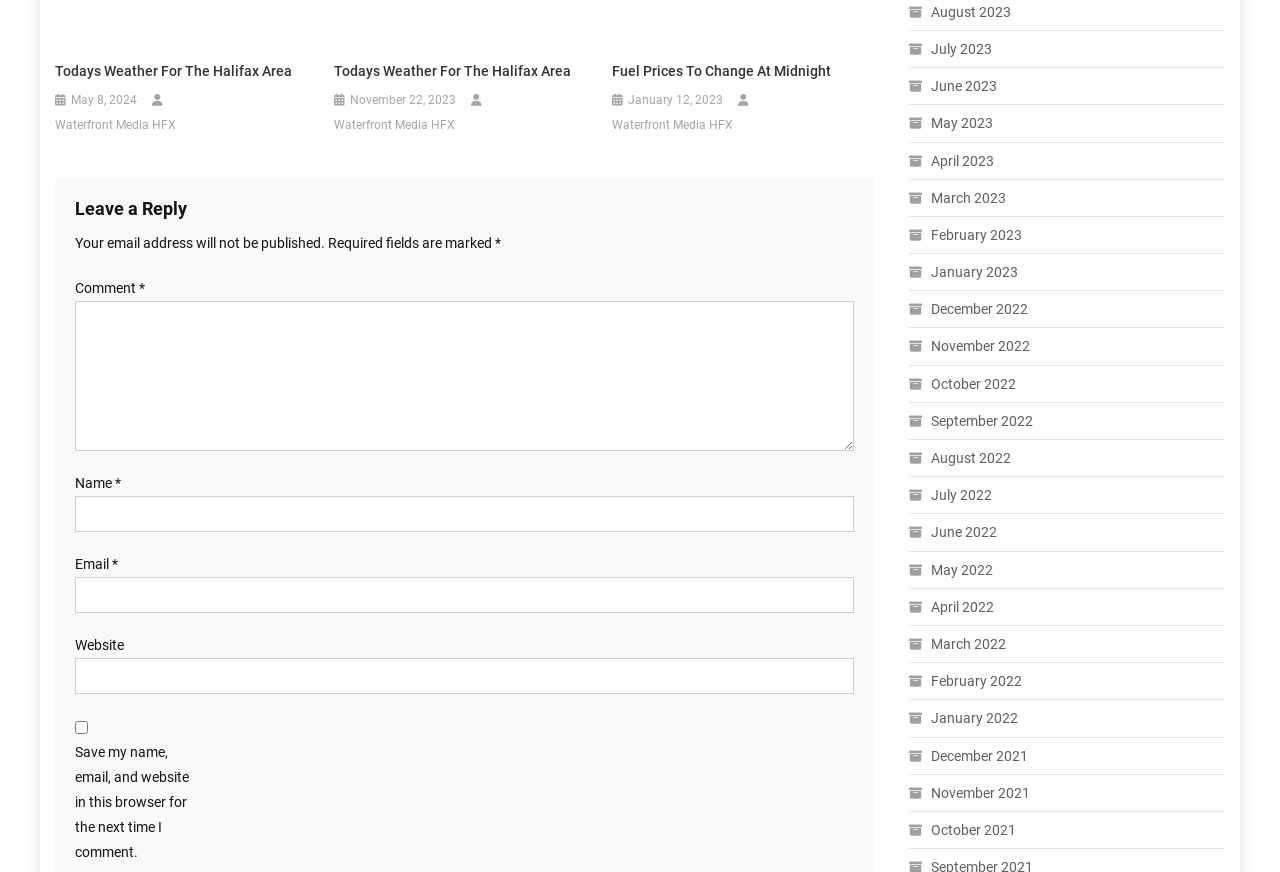What is the name of the media outlet?
Please craft a detailed and exhaustive response to the question.

The webpage has multiple links with the text 'Waterfront Media HFX', suggesting that this is the name of the media outlet or organization responsible for the content on the webpage.